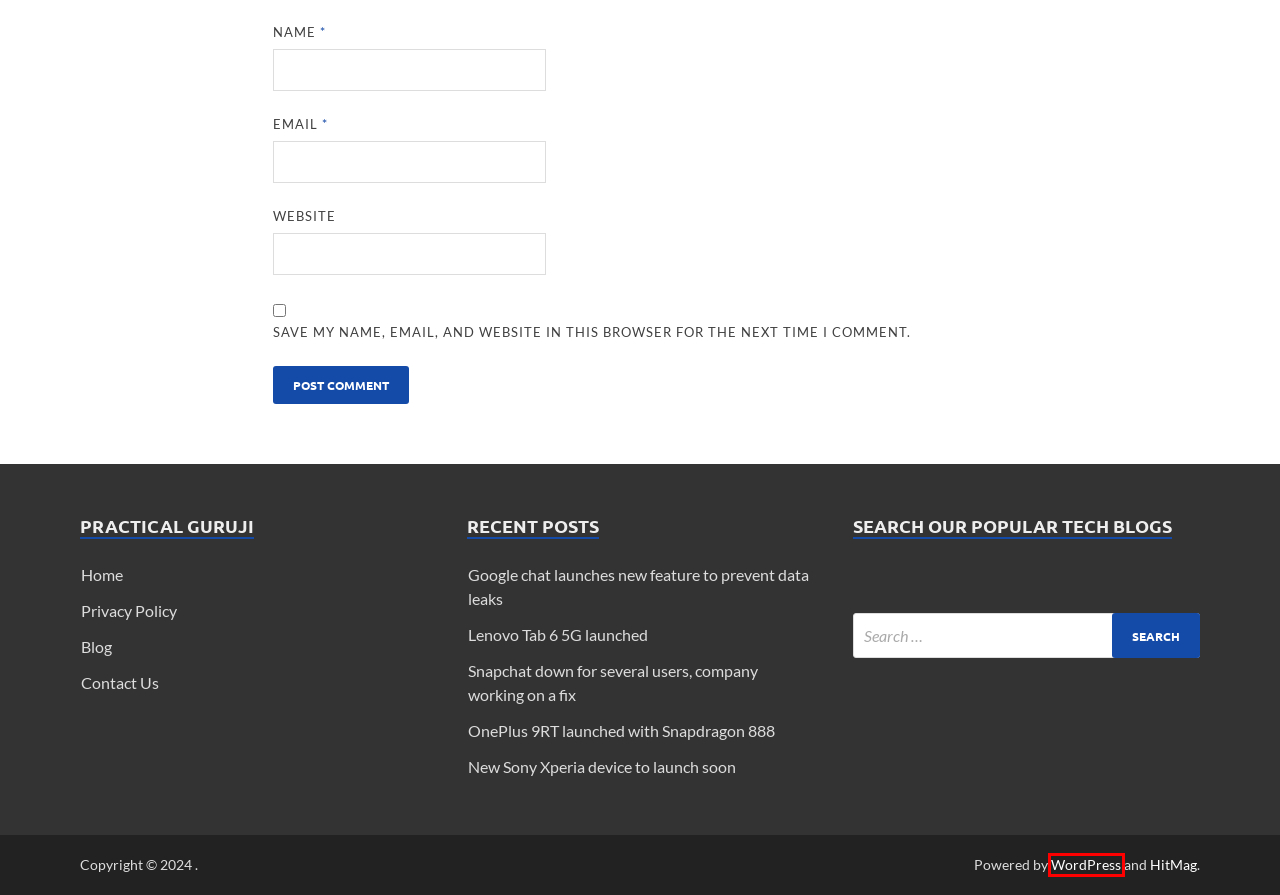You have been given a screenshot of a webpage, where a red bounding box surrounds a UI element. Identify the best matching webpage description for the page that loads after the element in the bounding box is clicked. Options include:
A. Snapchat down for several users, company working on a fix
B. Privacy Policy
C. Google chat launches new feature to prevent data leaks
D. Lenovo Tab 6 5G launched
E. OnePlus 9RT launched with Snapdragon 888
F. Blog
G. Blog Tool, Publishing Platform, and CMS – WordPress.org
H. HitMag WordPress Theme

G